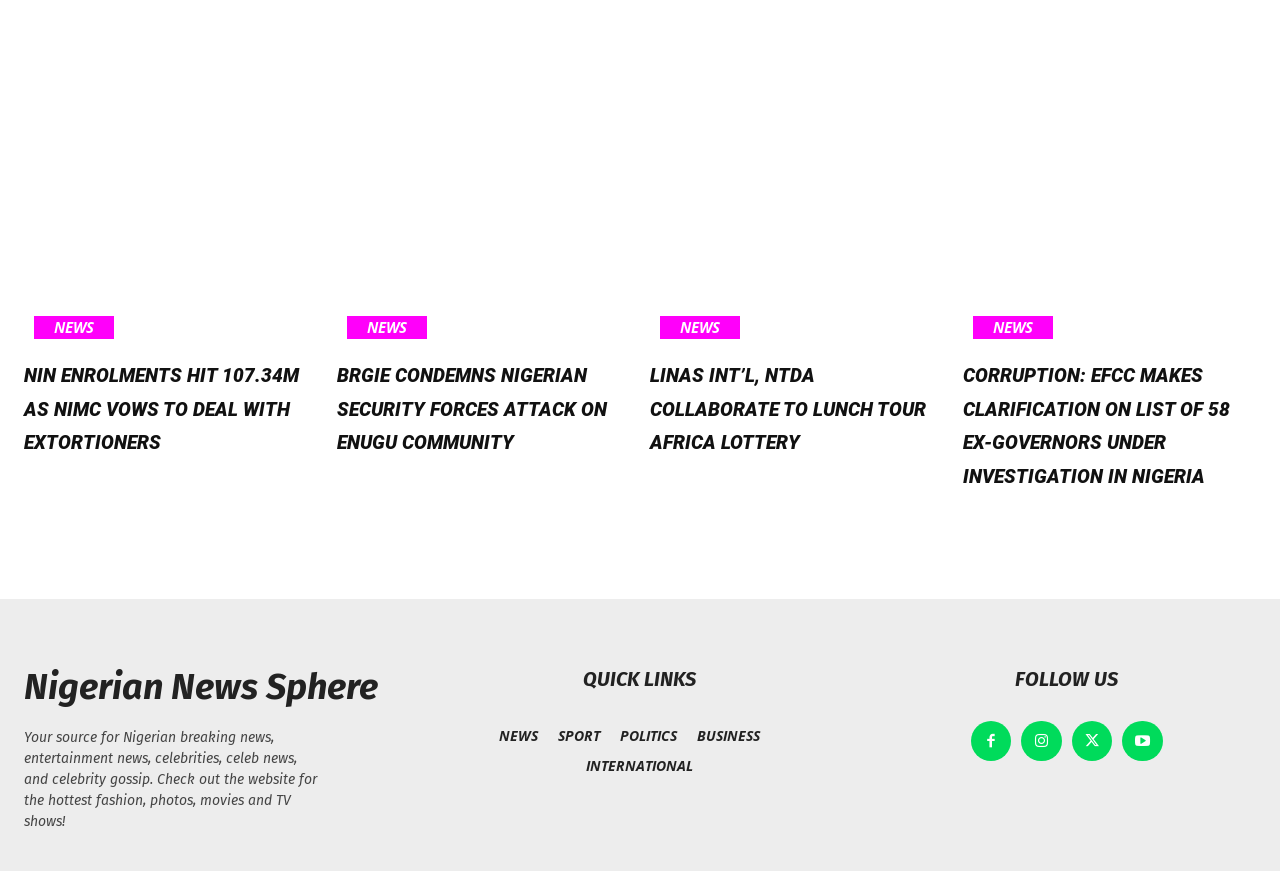Given the description click here., predict the bounding box coordinates of the UI element. Ensure the coordinates are in the format (top-left x, top-left y, bottom-right x, bottom-right y) and all values are between 0 and 1.

None